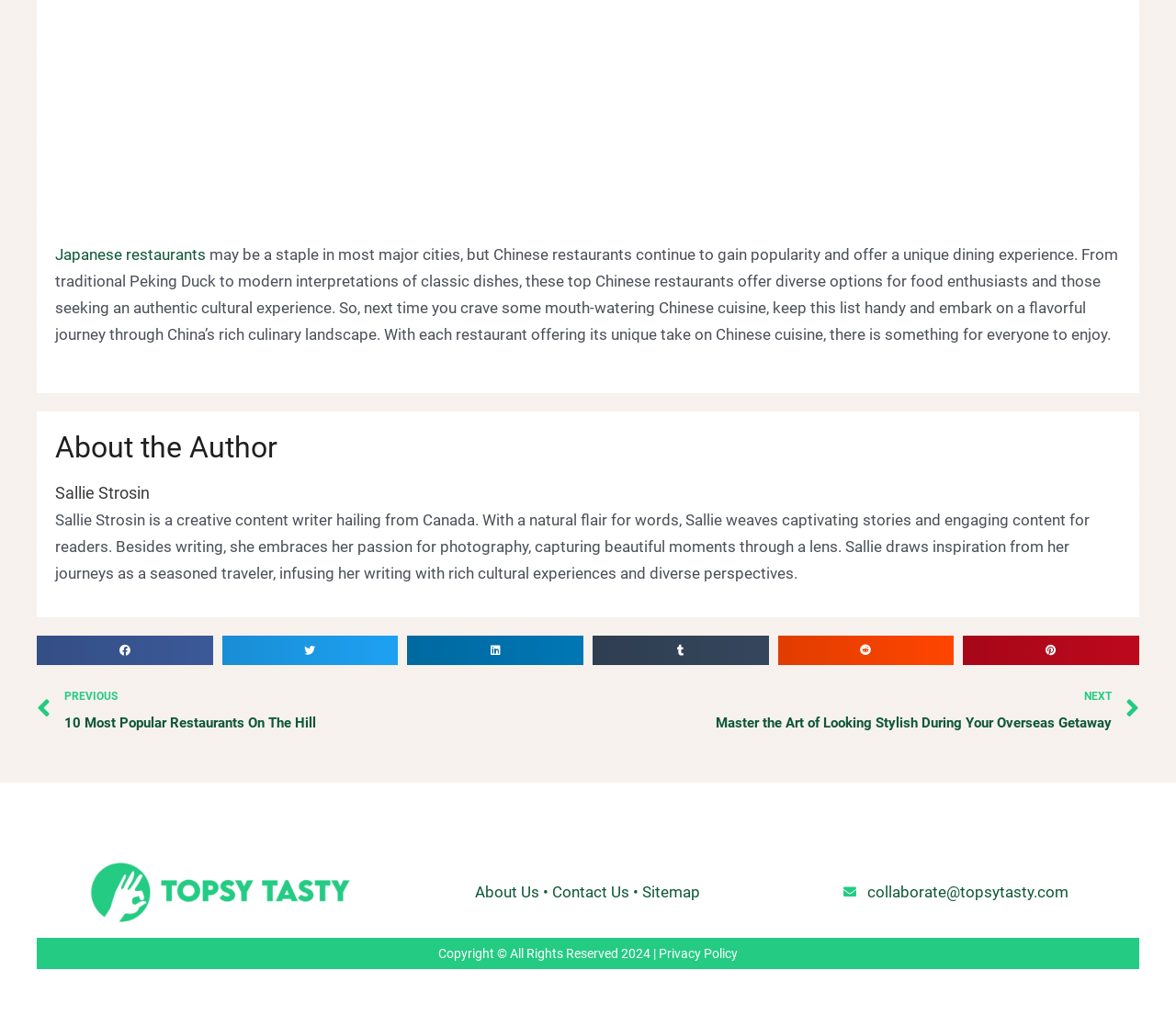Extract the bounding box of the UI element described as: "alt="Texas Farm Bureau Media Center"".

None